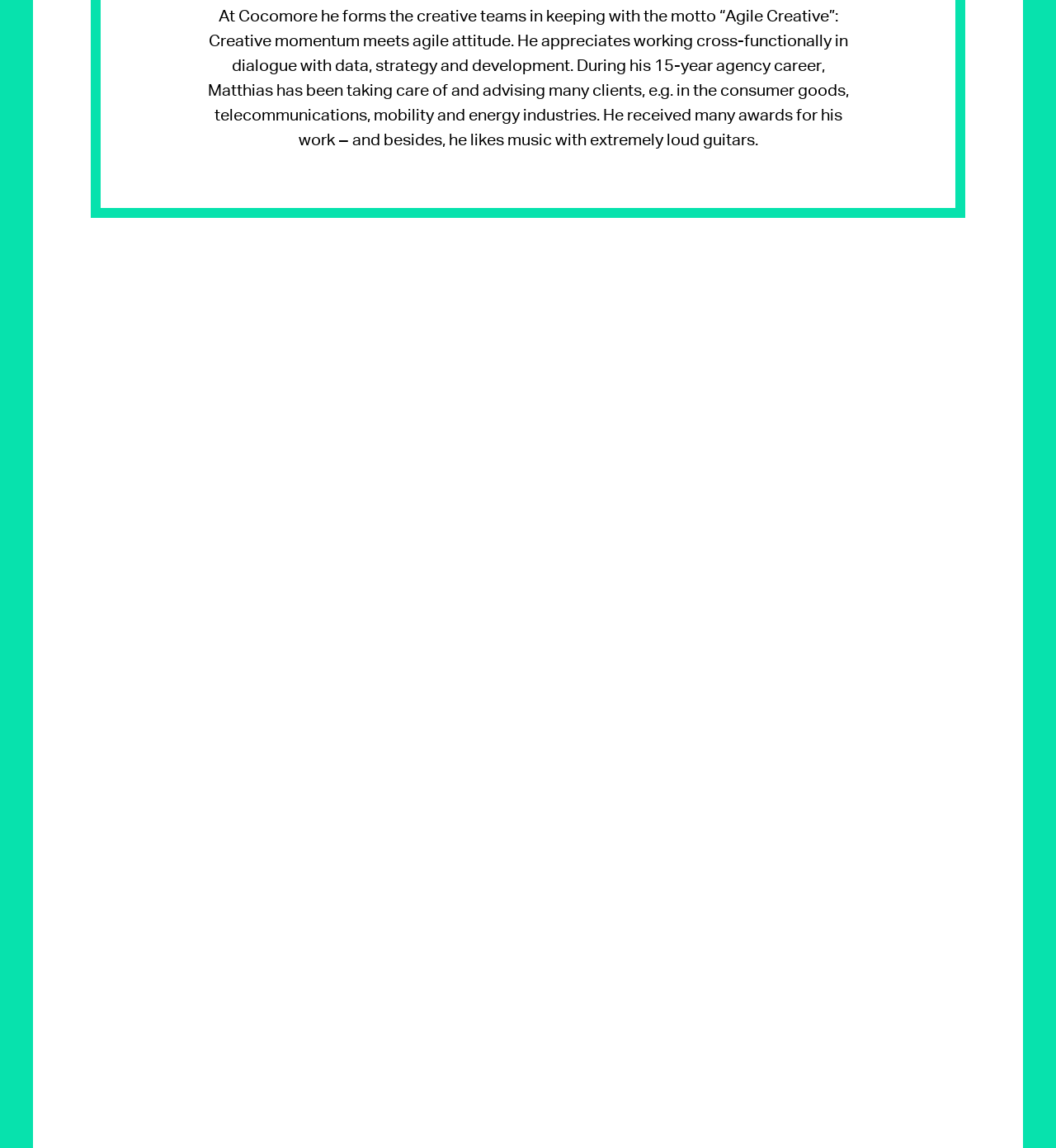Could you highlight the region that needs to be clicked to execute the instruction: "Read the blog"?

[0.718, 0.368, 0.758, 0.388]